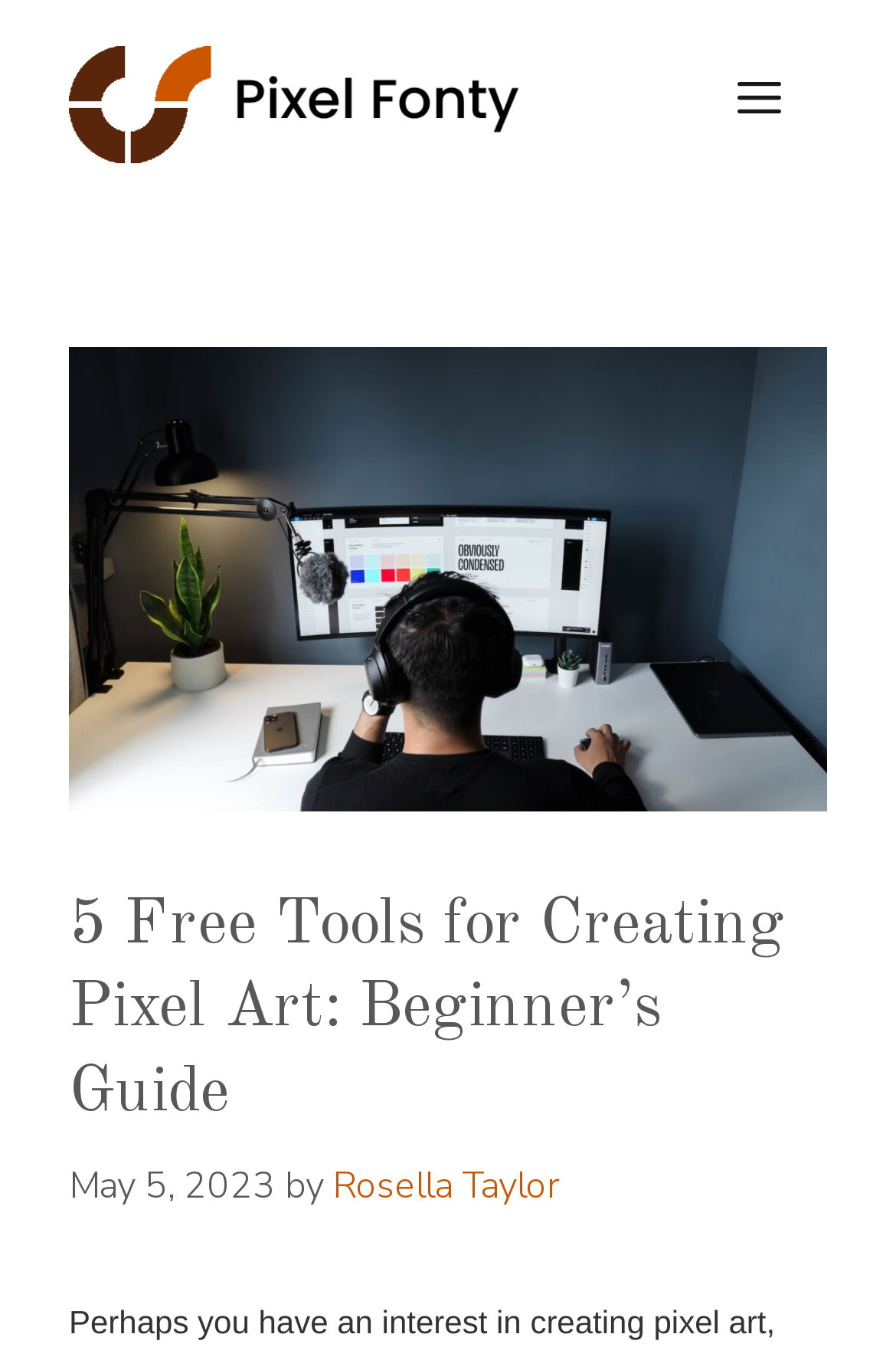Please find the main title text of this webpage.

5 Free Tools for Creating Pixel Art: Beginner’s Guide